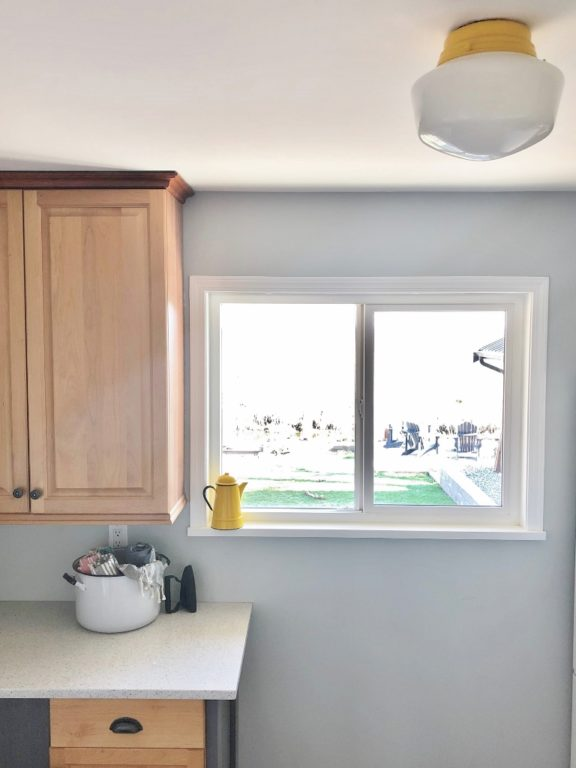Provide a thorough description of what you see in the image.

In this serene kitchen scene, sunlight streams through a large window, illuminating the inviting space. The light wooden cabinetry contrasts beautifully with the soft gray walls, creating a warm and airy atmosphere. Below the window, a countertop is adorned with a white ceramic pot filled with dish towels and utensils, suggesting that this space is ready for culinary creativity. Perched on the windowsill is a cheerful yellow kettle, perfectly complementing the vintage-inspired schoolhouse lighting fixture above, which features a classic design with a yellow accent. The scene hints at a harmonious blend of modern functionality and vintage charm, making it an ideal setting for both everyday cooking and special gatherings.